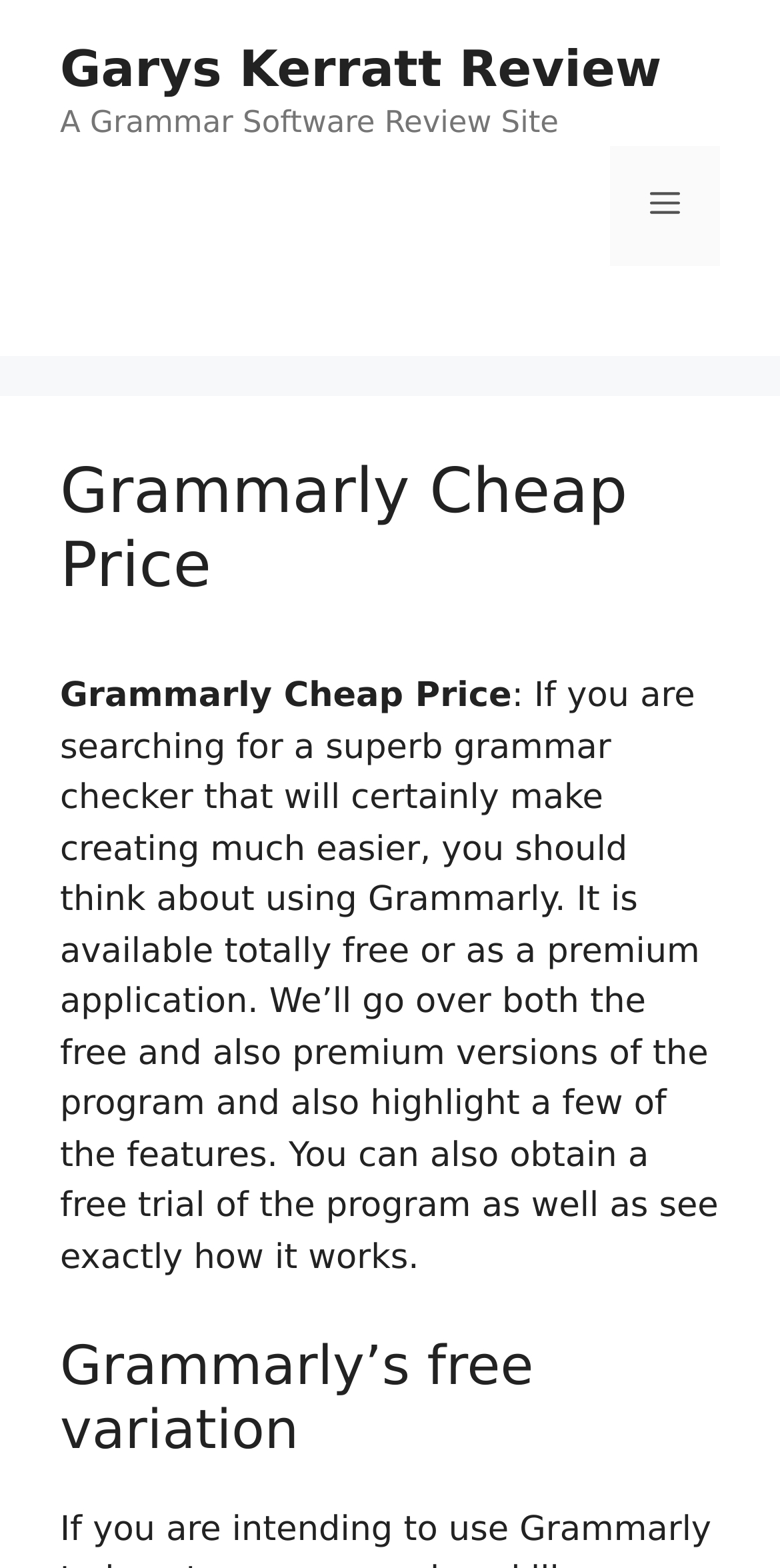Explain the webpage in detail.

The webpage is about Grammarly, a grammar checker software. At the top, there is a banner that spans the entire width of the page, with a link to "Garys Kerratt Review" on the left side and a static text "A Grammar Software Review Site" next to it. On the right side of the banner, there is a mobile toggle navigation button labeled "Menu".

Below the banner, there is a header section that takes up about a quarter of the page's height. It contains a heading that reads "Grammarly Cheap Price" in large font. 

Under the header, there is a block of text that summarizes the content of the page. It explains that Grammarly is a superb grammar checker that can make writing easier, and it's available for free or as a premium application. The text also mentions that the page will review both the free and premium versions of the program, highlighting some of its features, and that a free trial is available.

Further down the page, there is another heading that reads "Grammarly’s free version", which likely starts a new section discussing the free version of the software.